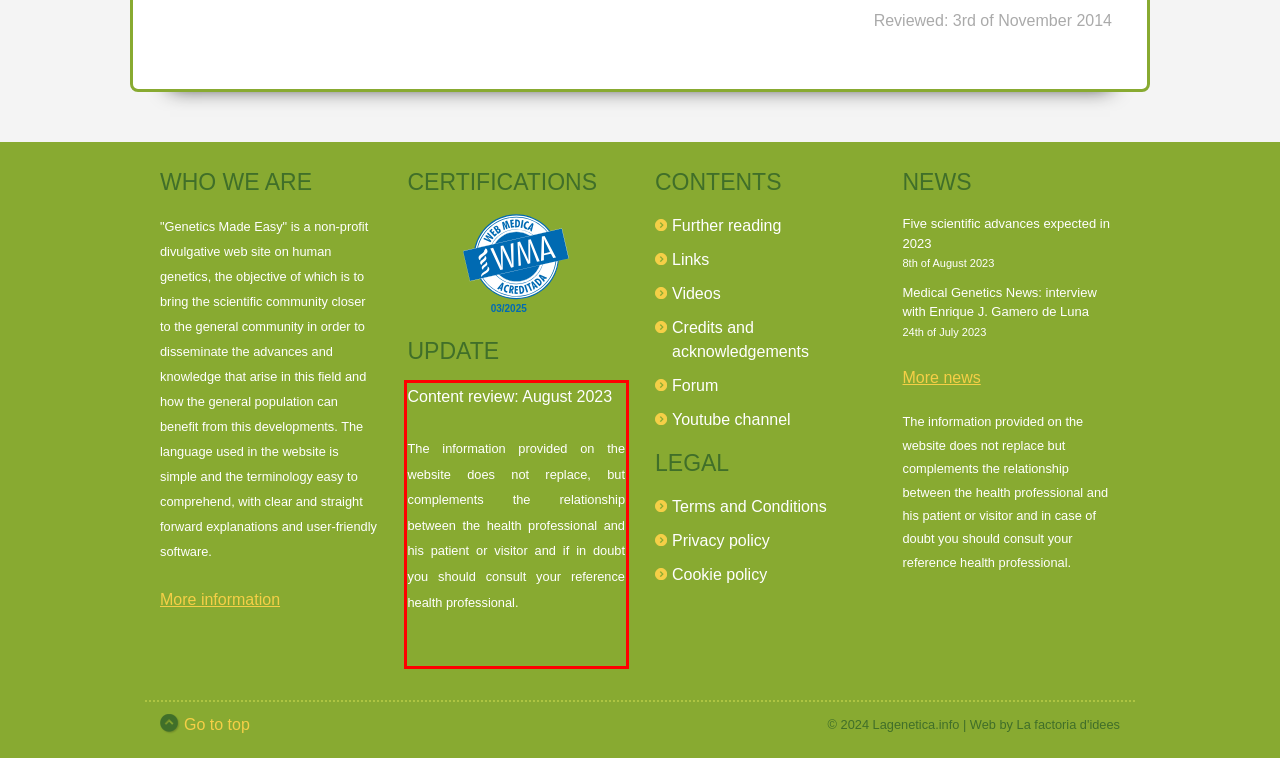Given a screenshot of a webpage with a red bounding box, extract the text content from the UI element inside the red bounding box.

Content review: August 2023 The information provided on the website does not replace, but complements the relationship between the health professional and his patient or visitor and if in doubt you should consult your reference health professional. ​